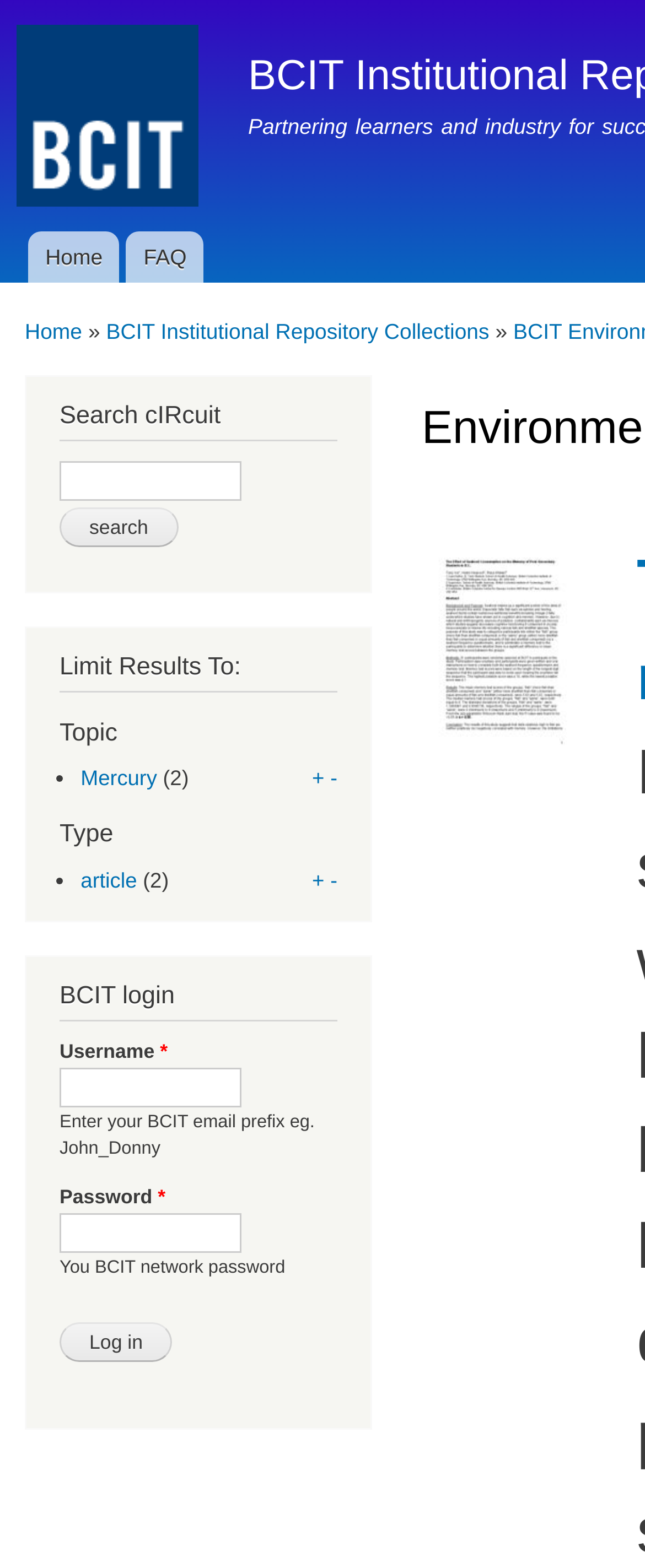How many search results are displayed?
Based on the image, answer the question with a single word or brief phrase.

1